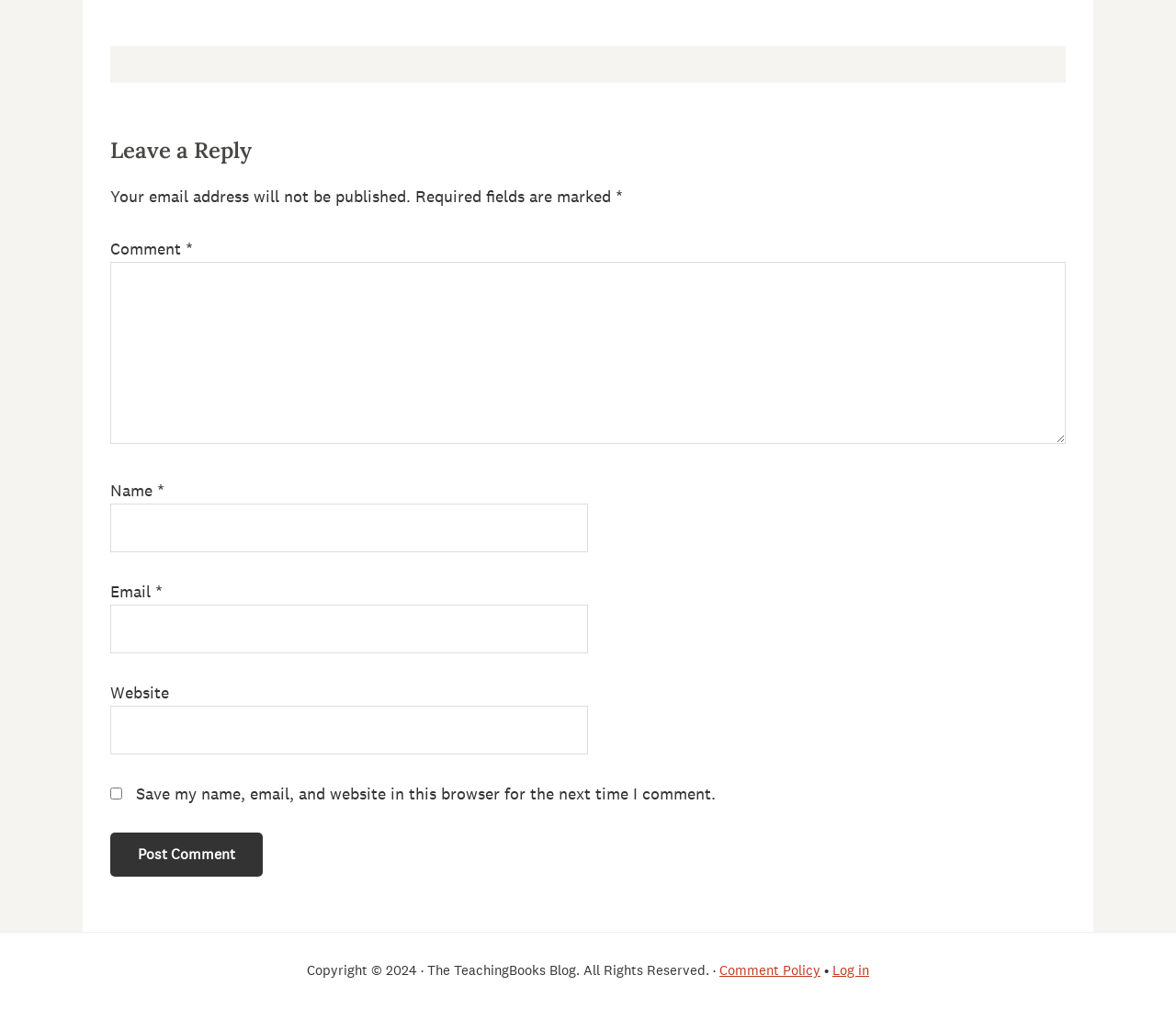Reply to the question below using a single word or brief phrase:
What is the link 'Comment Policy' for?

Viewing comment policy